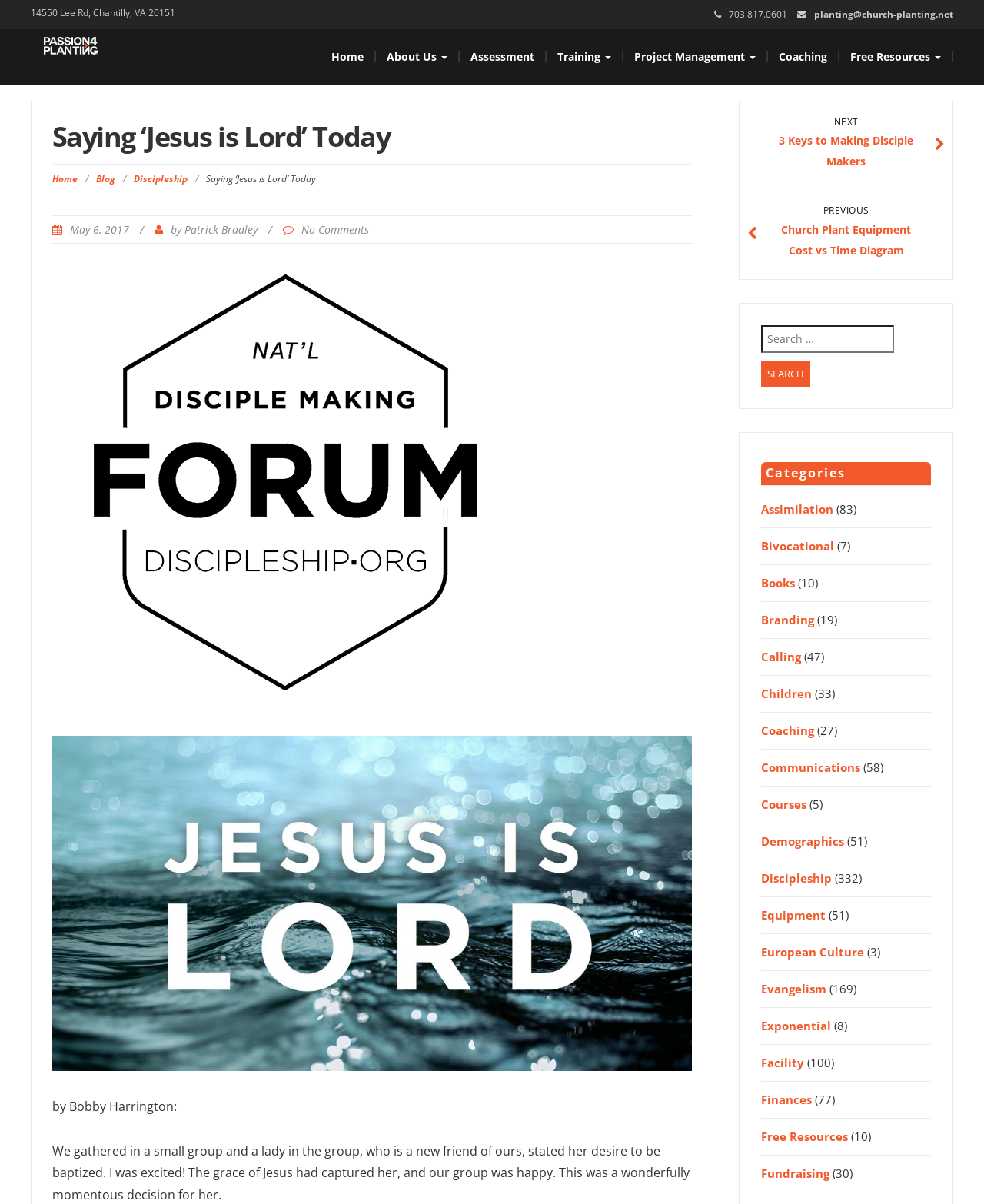Please find the bounding box for the following UI element description. Provide the coordinates in (top-left x, top-left y, bottom-right x, bottom-right y) format, with values between 0 and 1: alt="Passion for Planting"

[0.045, 0.025, 0.1, 0.046]